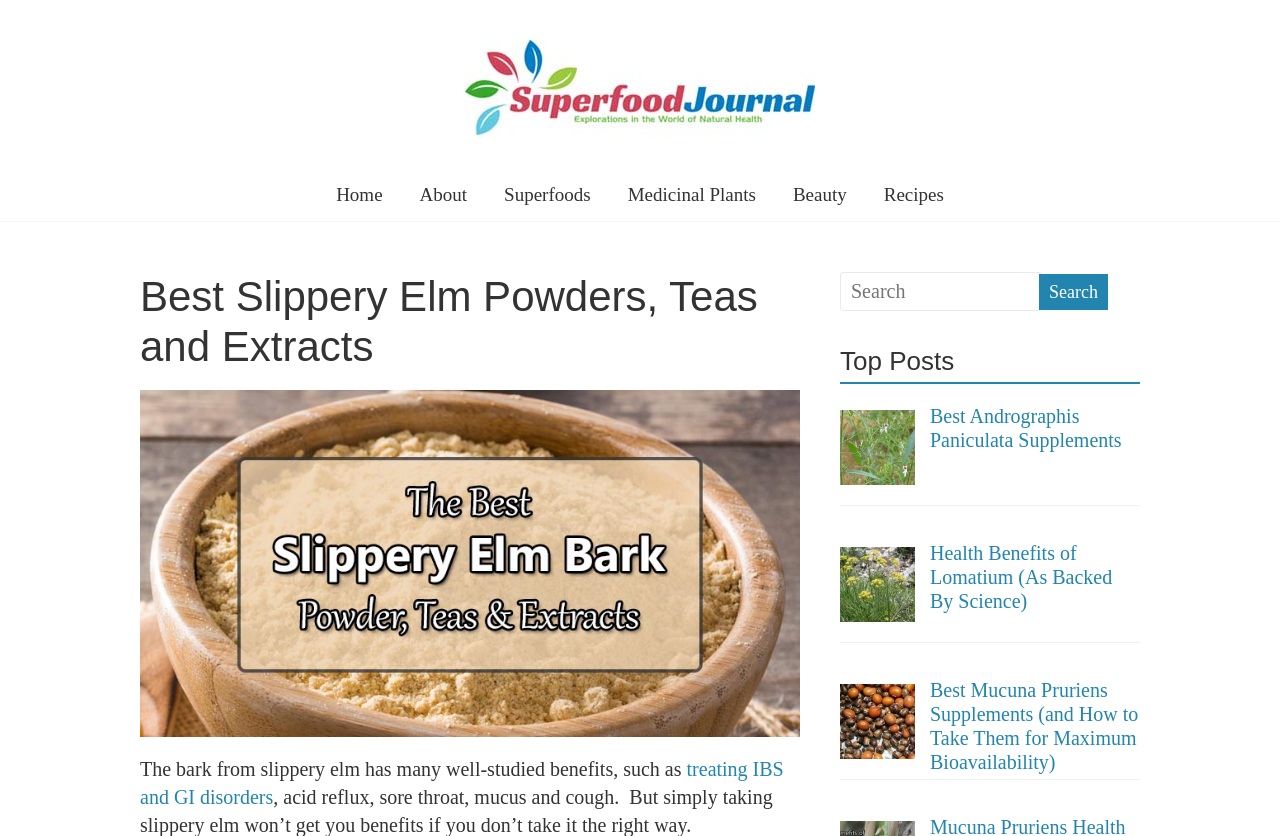Give a complete and precise description of the webpage's appearance.

The webpage is about slippery elm supplements, with a focus on the inner bark of the tree and its benefits. At the top left, there is a logo of "Superfood Journal" with a link to the homepage. Below the logo, there is a navigation menu with links to "Home", "About", "Superfoods", "Medicinal Plants", "Beauty", and "Recipes".

The main content of the webpage is divided into two sections. On the left, there is a header section with a heading that reads "Best Slippery Elm Powders, Teas and Extracts". Below the heading, there is a paragraph of text that discusses the benefits of slippery elm, including treating IBS and GI disorders, acid reflux, sore throat, mucus, and cough.

On the right side of the webpage, there is a search box with a "Search" button. Below the search box, there is a section titled "Top Posts" with three links to related articles, each accompanied by an image. The articles are about Andrographis Paniculata supplements, the health benefits of Lomatium, and Mucuna Pruriens supplements.

Overall, the webpage provides information on slippery elm supplements and related topics, with a focus on their benefits and how to take them effectively.